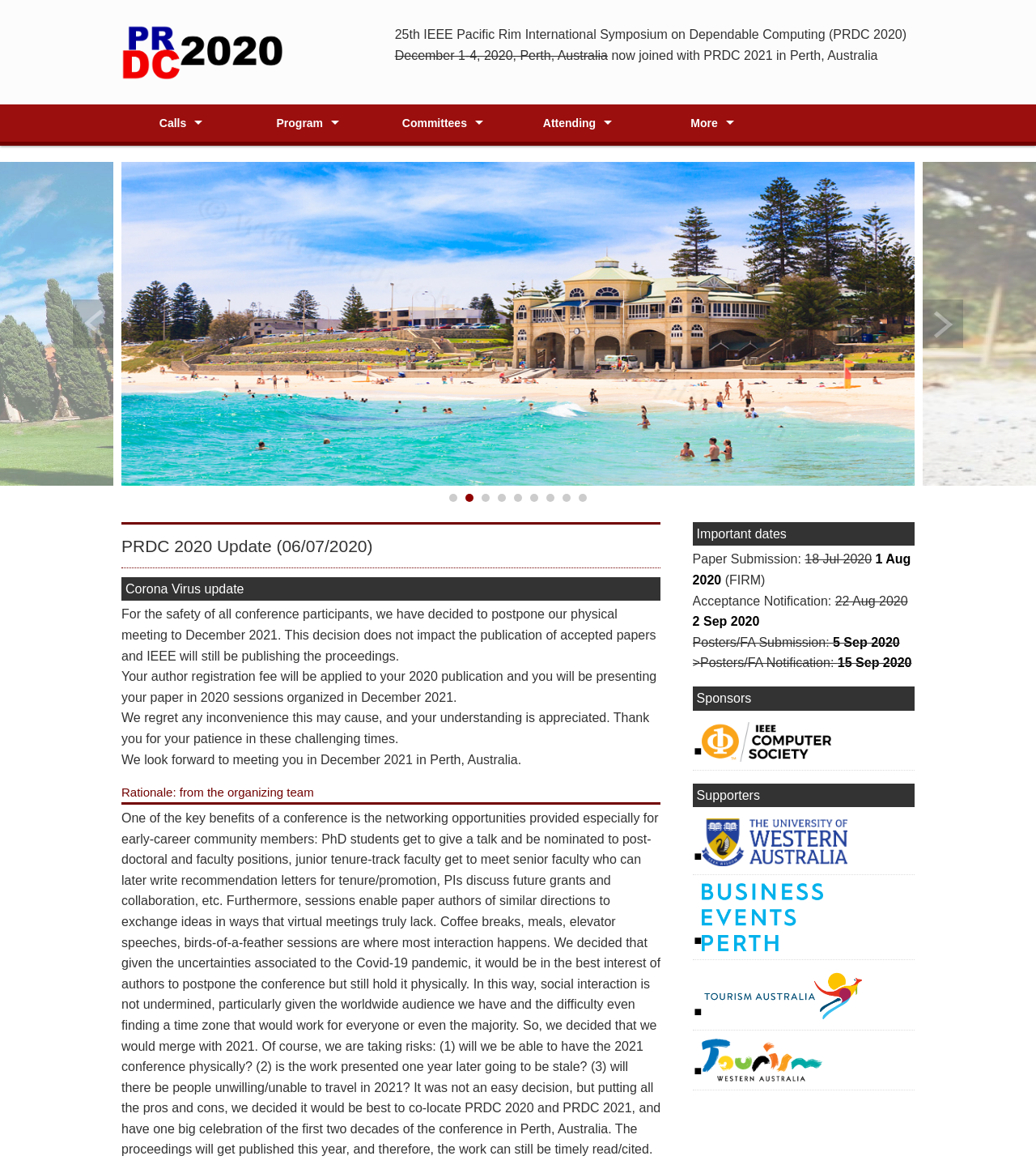Indicate the bounding box coordinates of the element that needs to be clicked to satisfy the following instruction: "Click the 'Calls' link". The coordinates should be four float numbers between 0 and 1, i.e., [left, top, right, bottom].

[0.117, 0.089, 0.232, 0.121]